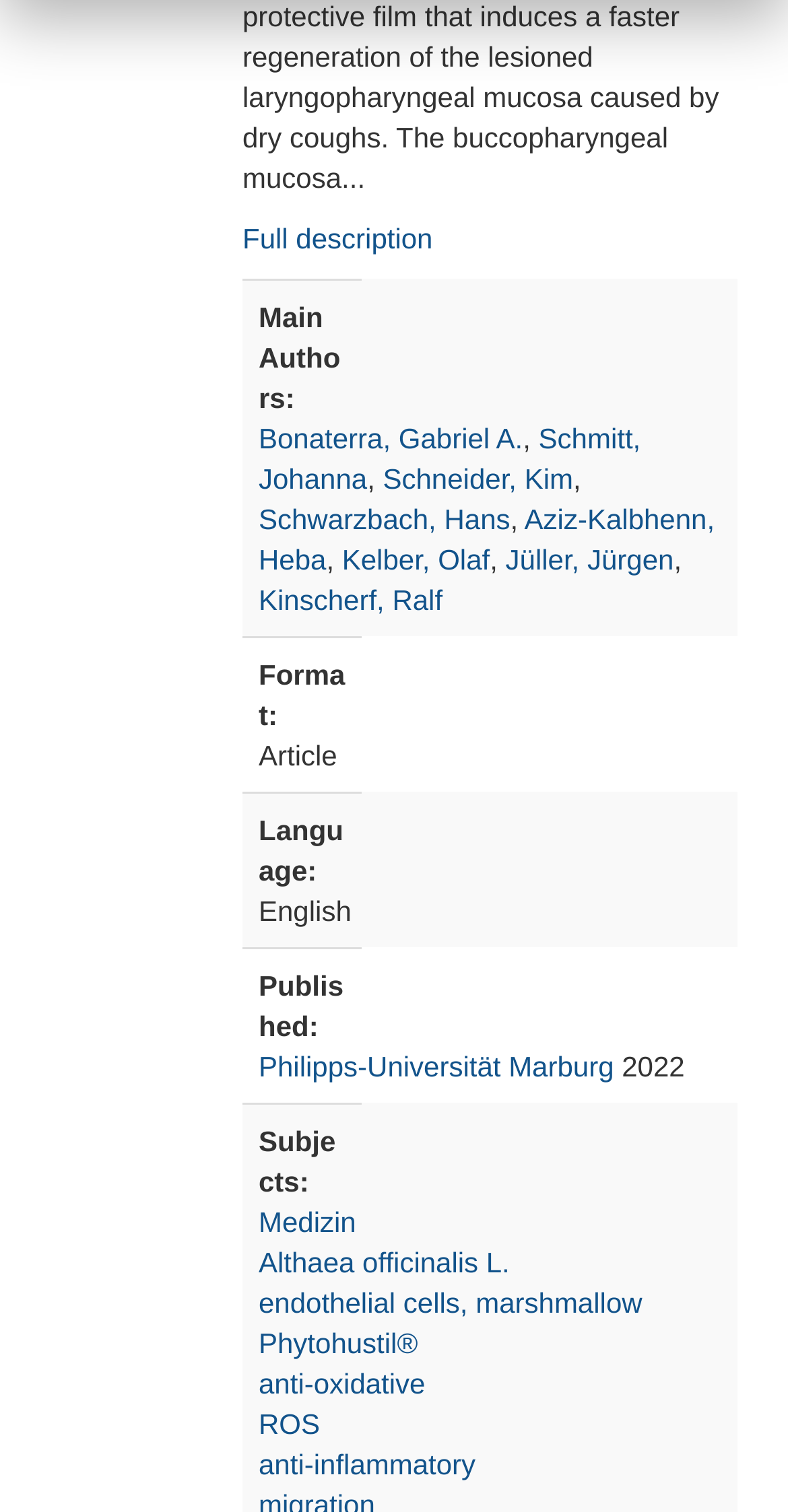Find and specify the bounding box coordinates that correspond to the clickable region for the instruction: "Check publication details".

[0.308, 0.692, 0.936, 0.73]